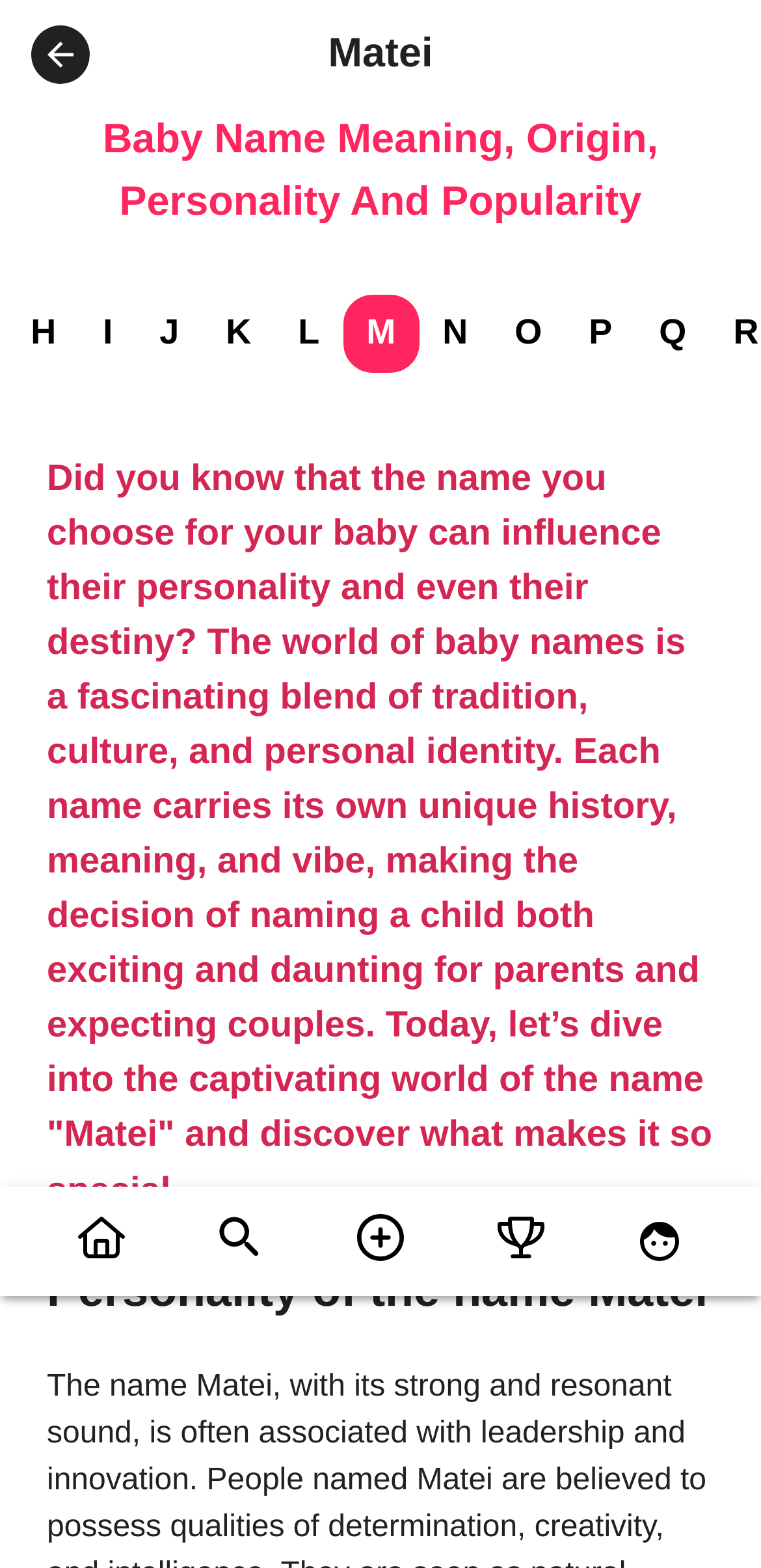What is the topic of the second heading?
Based on the visual, give a brief answer using one word or a short phrase.

Personality of the name Matei